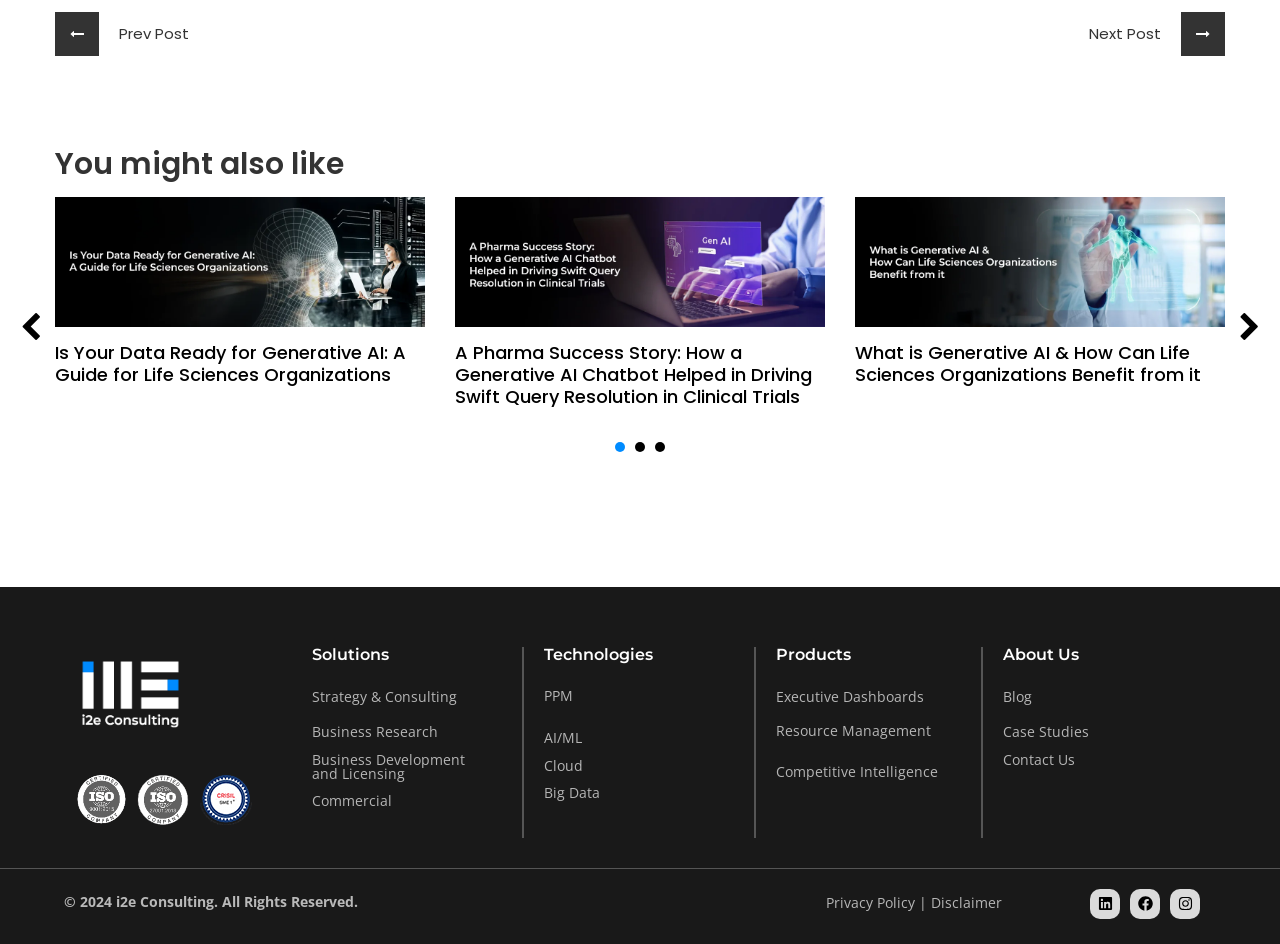Utilize the information from the image to answer the question in detail:
How many social media links are present at the bottom of the webpage?

There are three social media links present at the bottom of the webpage, namely 'Linkedin', 'Facebook', and 'Instagram', which are indicated by the bounding box coordinates [0.852, 0.942, 0.875, 0.973], [0.883, 0.942, 0.906, 0.973], and [0.914, 0.942, 0.938, 0.973] respectively.